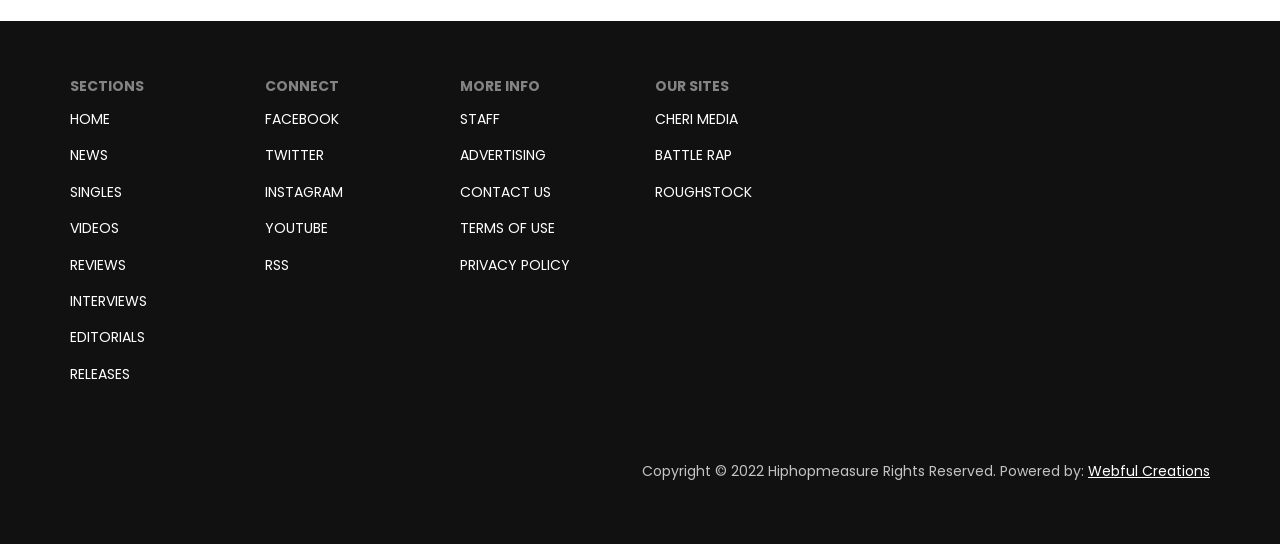Provide the bounding box coordinates of the area you need to click to execute the following instruction: "connect with facebook".

[0.207, 0.2, 0.265, 0.248]